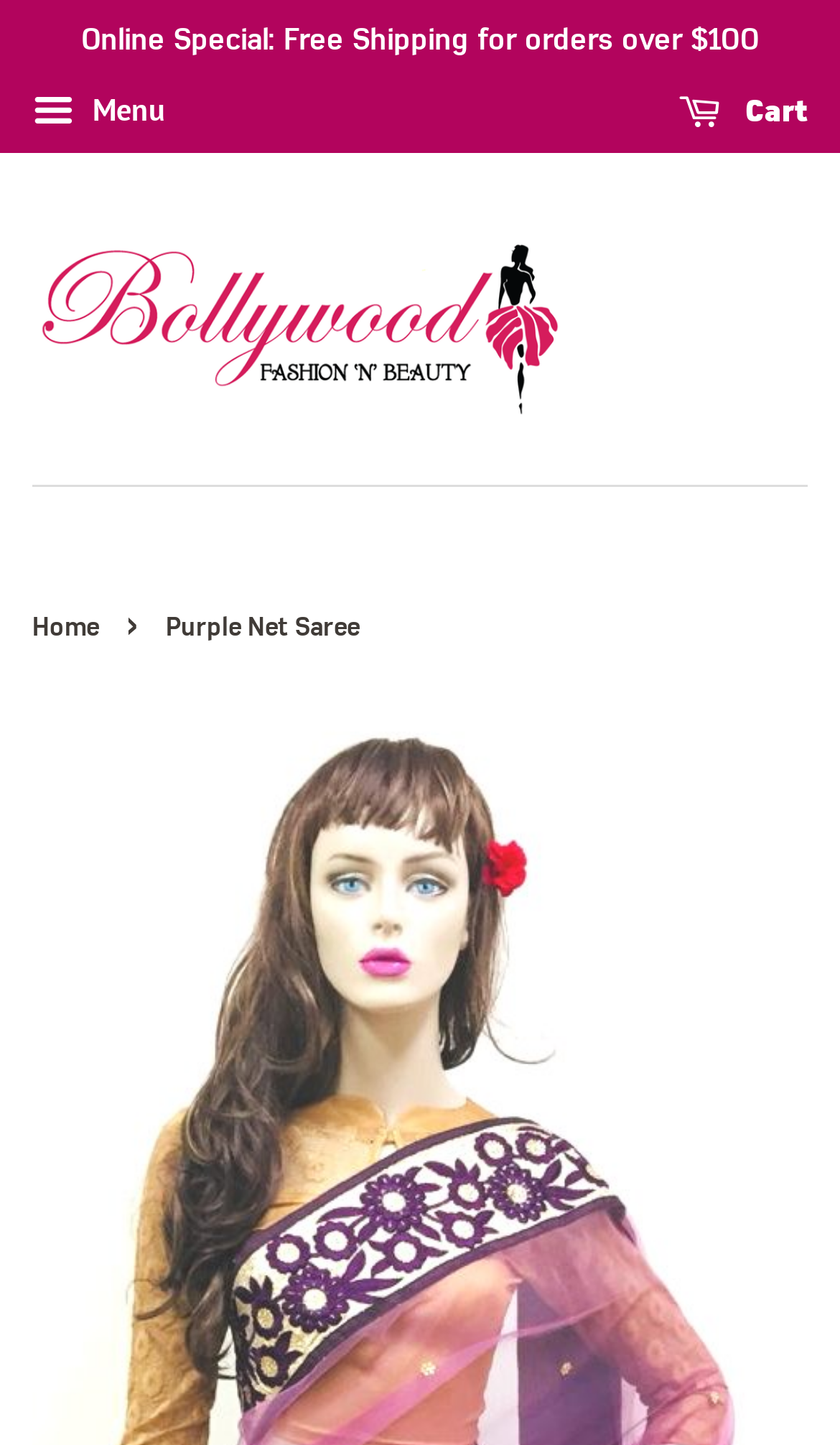Determine the bounding box coordinates for the HTML element described here: "Menu".

[0.038, 0.053, 0.197, 0.103]